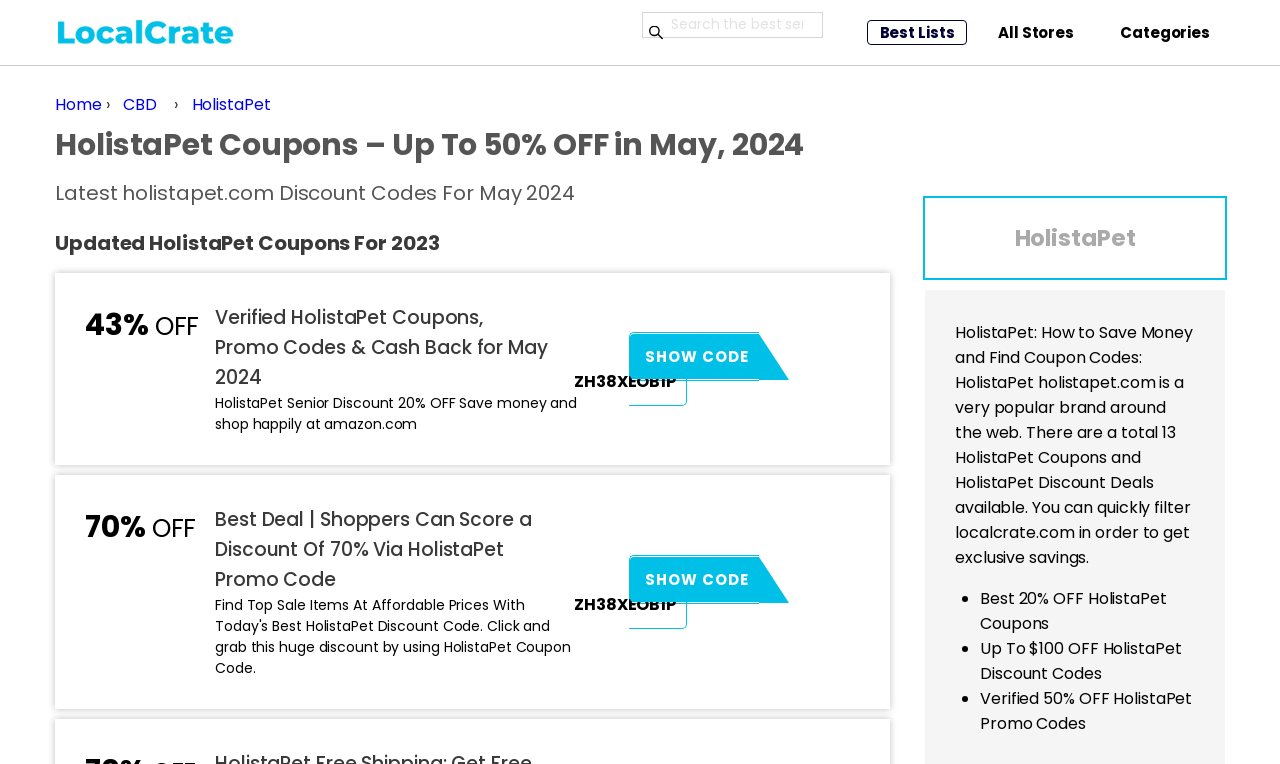Using the provided element description: "alt="LocalCrate"", identify the bounding box coordinates. The coordinates should be four floats between 0 and 1 in the order [left, top, right, bottom].

[0.043, 0.043, 0.185, 0.073]